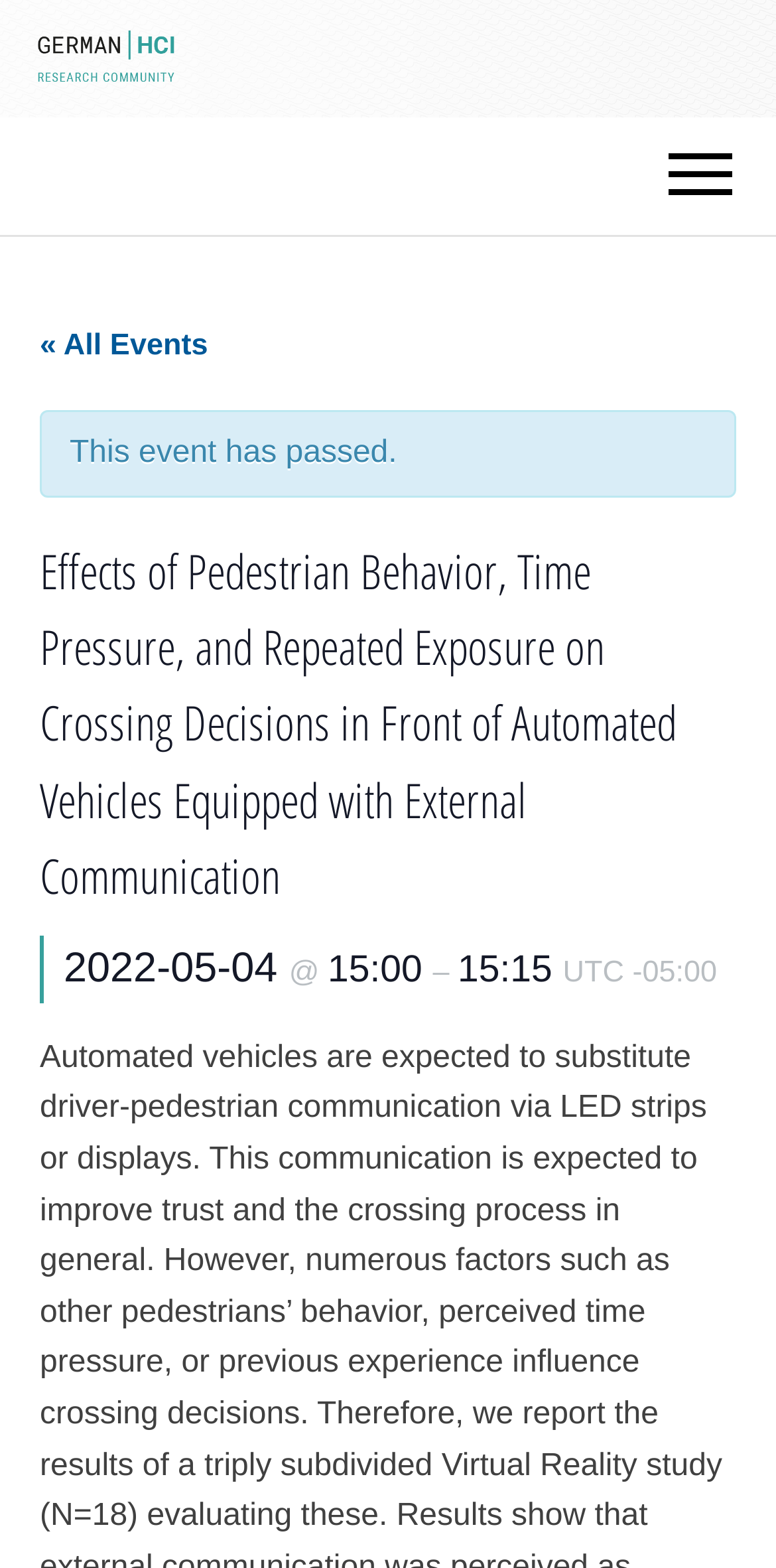Extract the bounding box coordinates for the UI element described as: "Site Navigation".

None